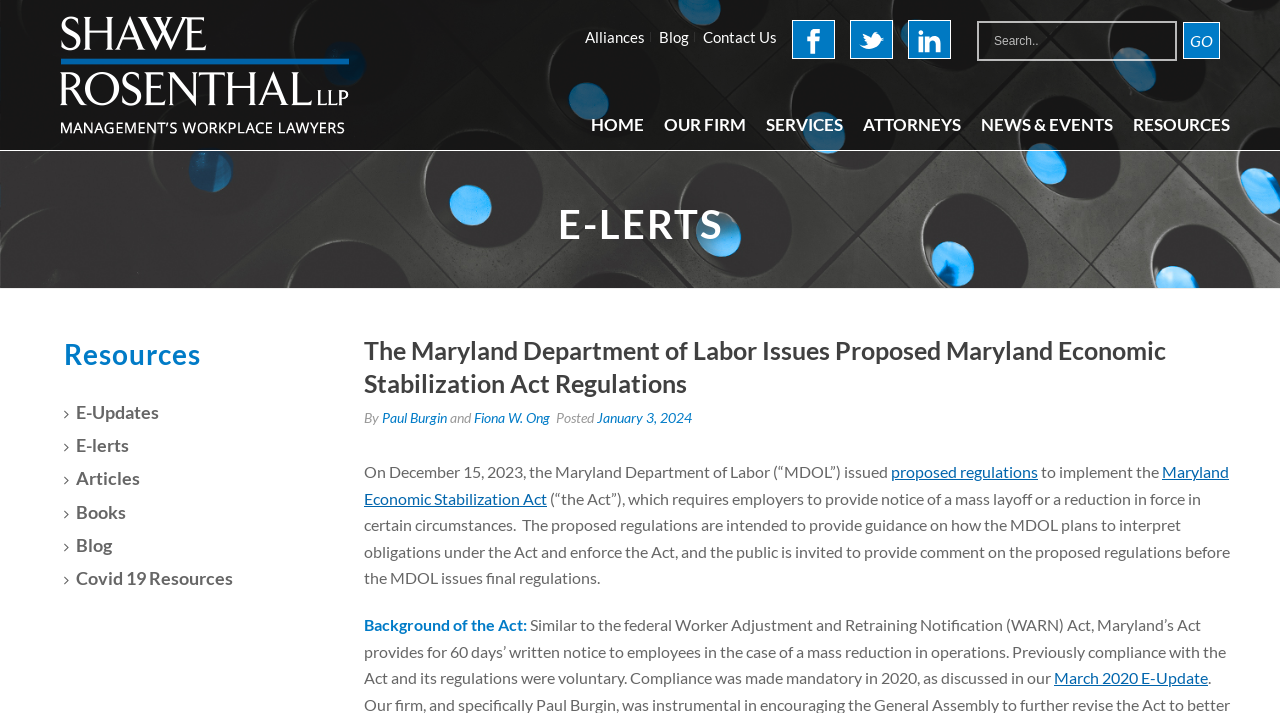Provide a brief response to the question below using one word or phrase:
What is the topic of the E-LERTS?

The Maryland Economic Stabilization Act